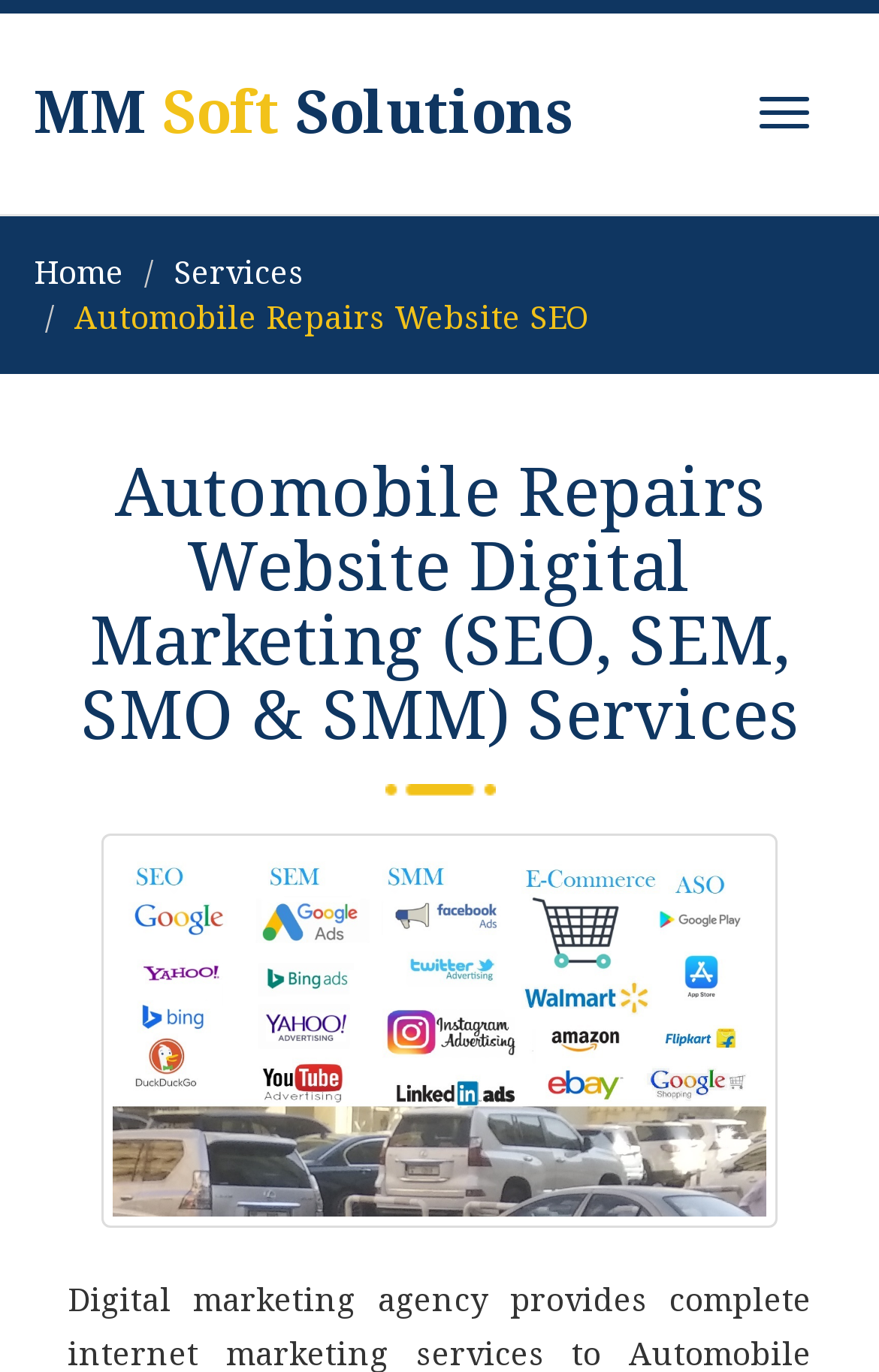Using the details in the image, give a detailed response to the question below:
What is the purpose of the button?

I found a button element on the webpage, but its purpose is not explicitly stated. It could be a call-to-action or a navigation button, but without more context, I cannot determine its specific purpose.